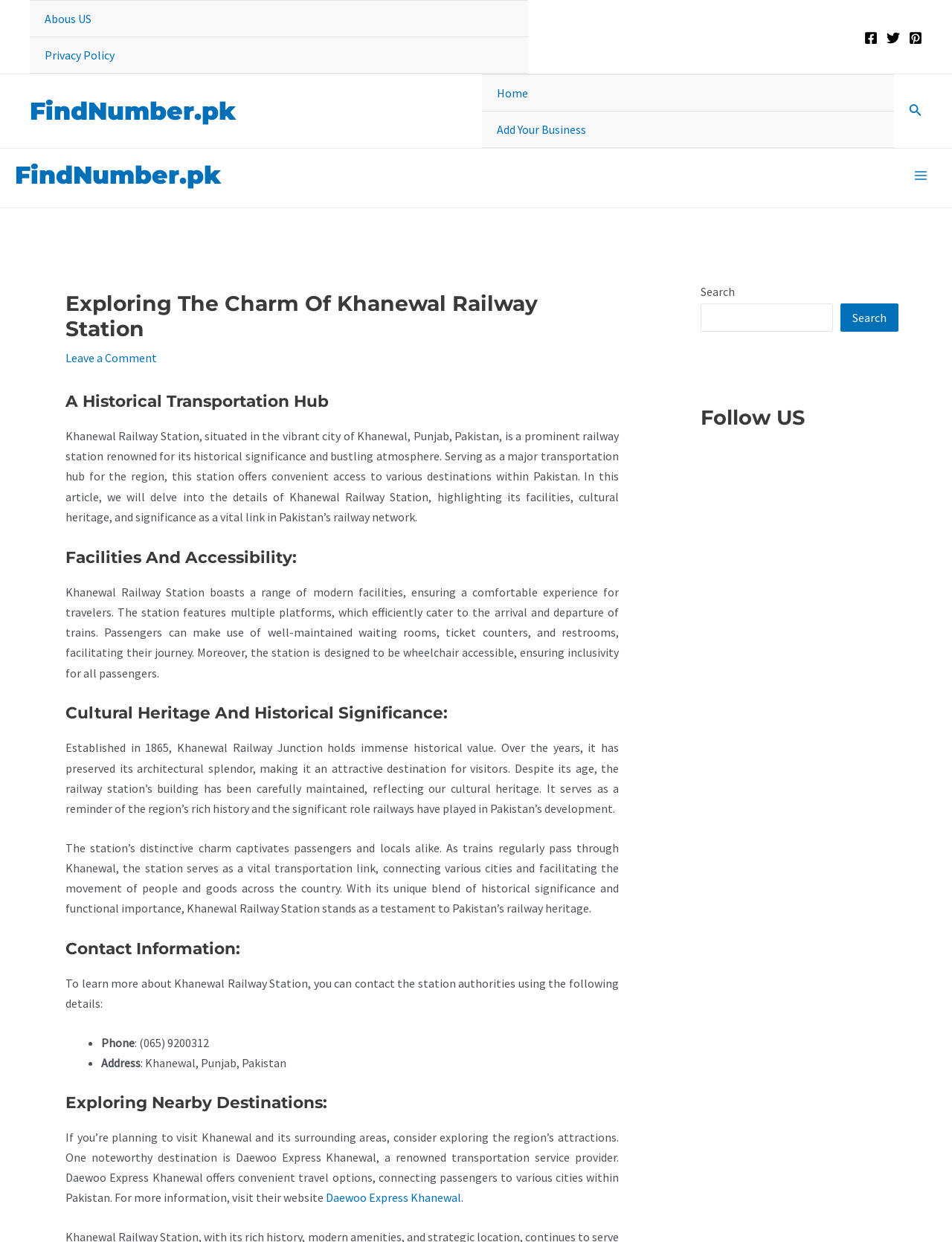Locate the bounding box coordinates of the clickable region necessary to complete the following instruction: "Visit the Home page". Provide the coordinates in the format of four float numbers between 0 and 1, i.e., [left, top, right, bottom].

[0.507, 0.06, 0.939, 0.09]